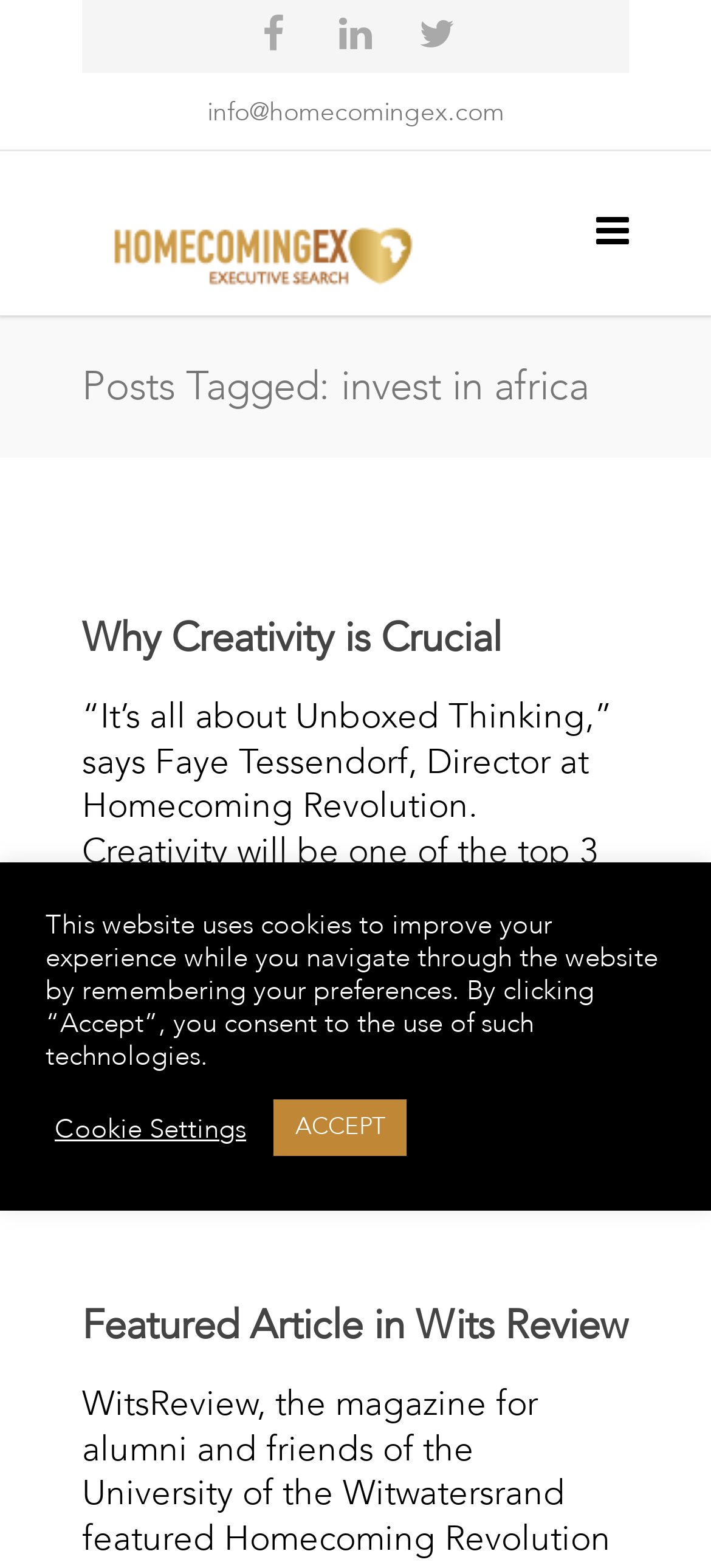Can you find the bounding box coordinates for the element that needs to be clicked to execute this instruction: "Learn about the Scopes Monkey Trial"? The coordinates should be given as four float numbers between 0 and 1, i.e., [left, top, right, bottom].

None